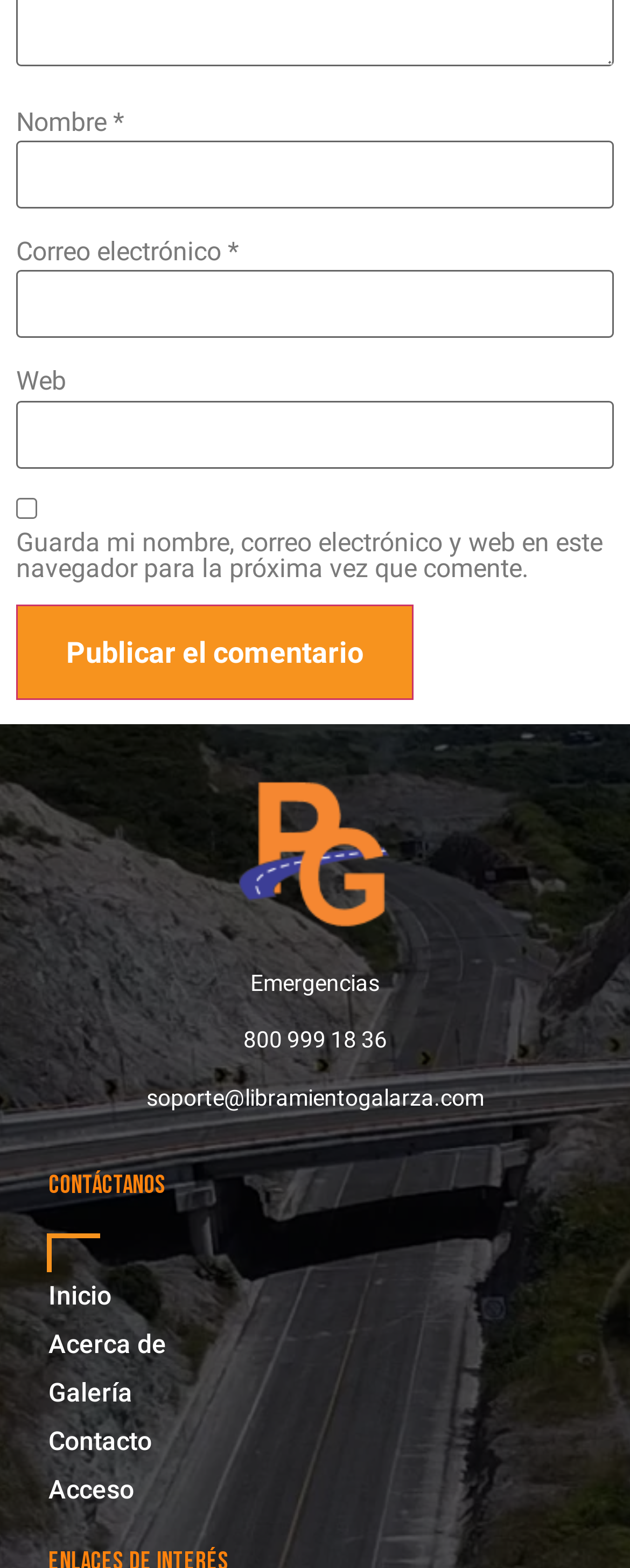What is the phone number for emergencies?
Answer the question using a single word or phrase, according to the image.

800 999 18 36